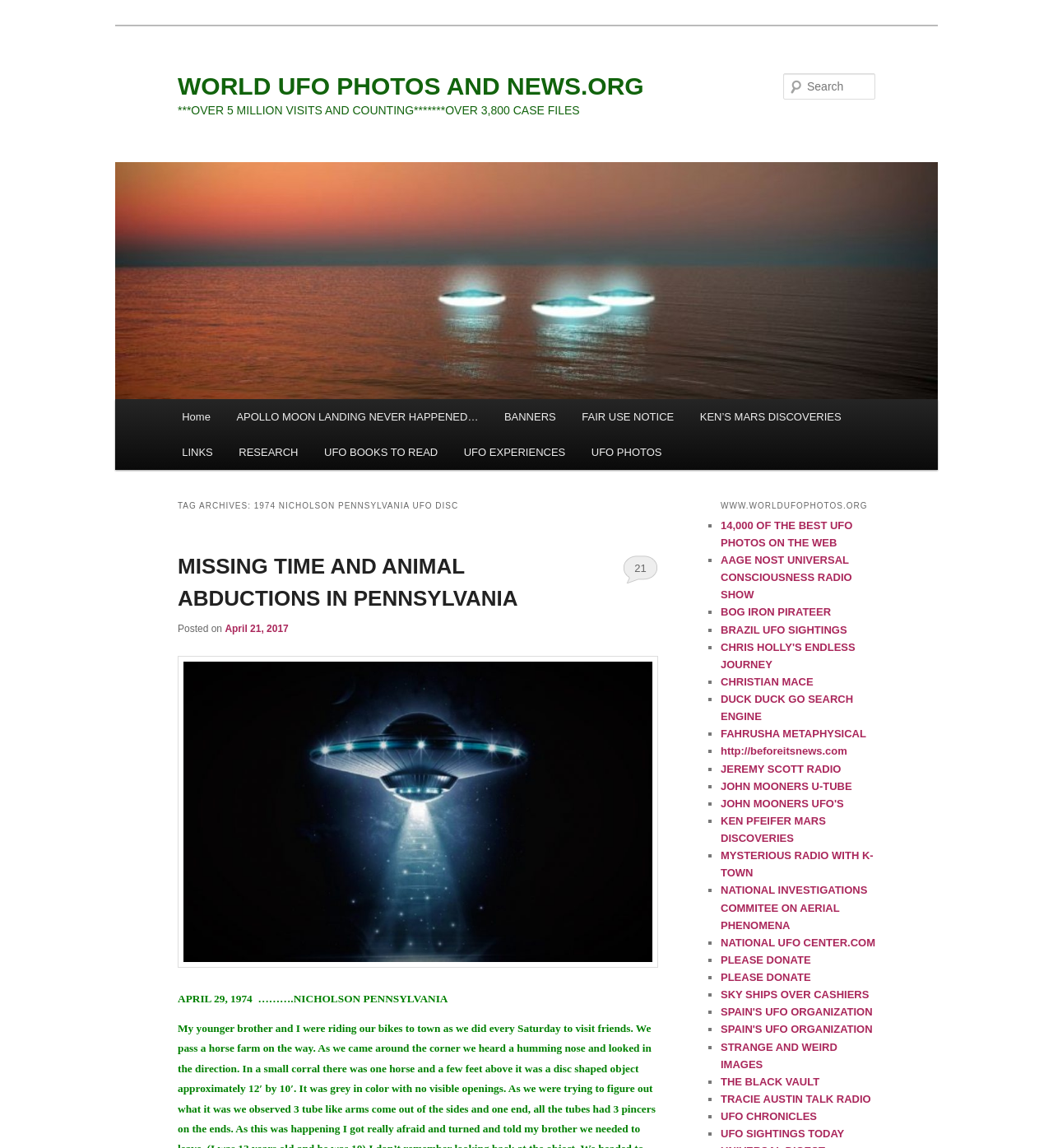Please determine the bounding box coordinates for the element with the description: "BOG IRON PIRATEER".

[0.684, 0.528, 0.789, 0.539]